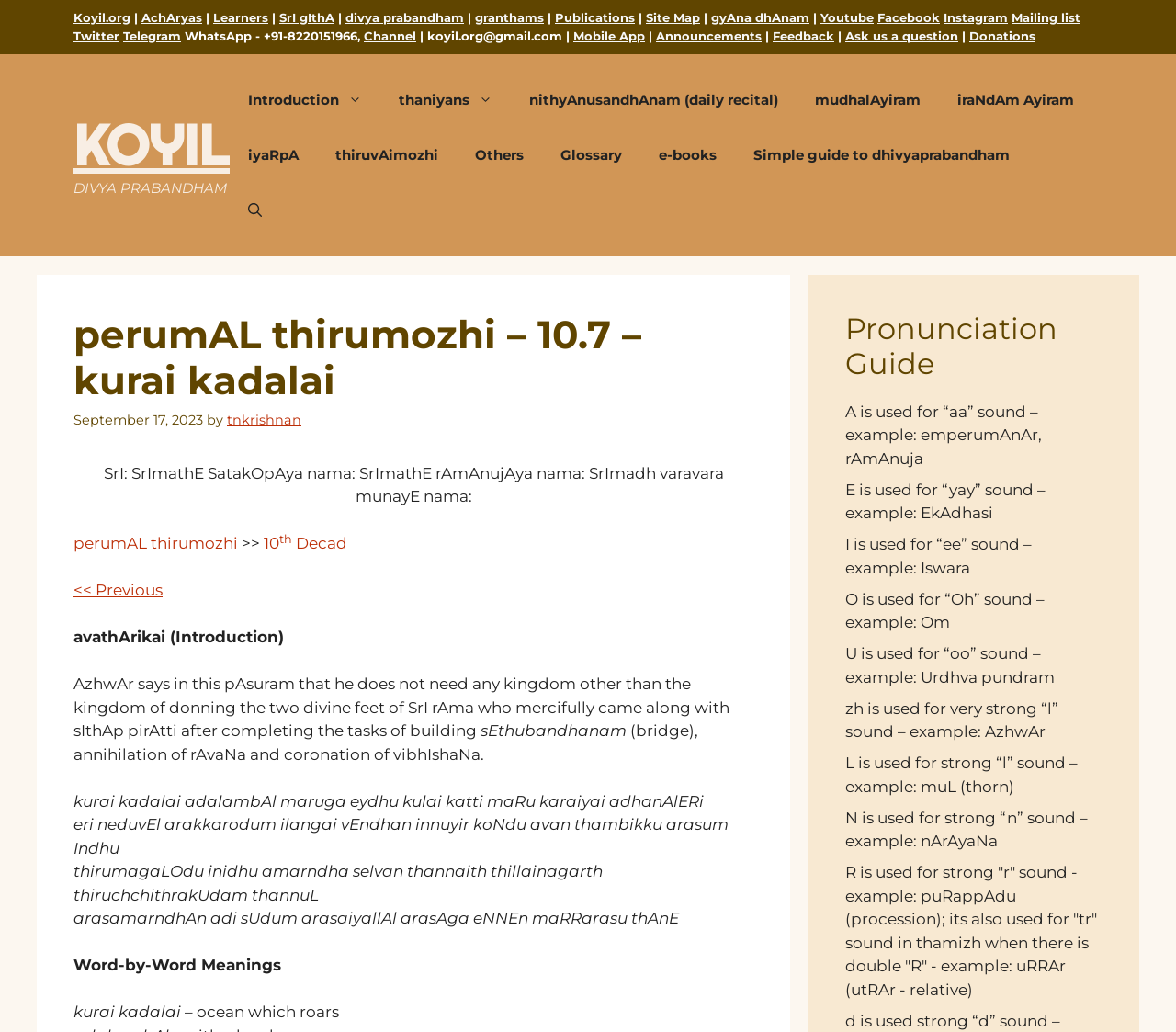Please determine the bounding box coordinates for the element that should be clicked to follow these instructions: "Visit the 'KOYIL' site".

[0.062, 0.107, 0.195, 0.174]